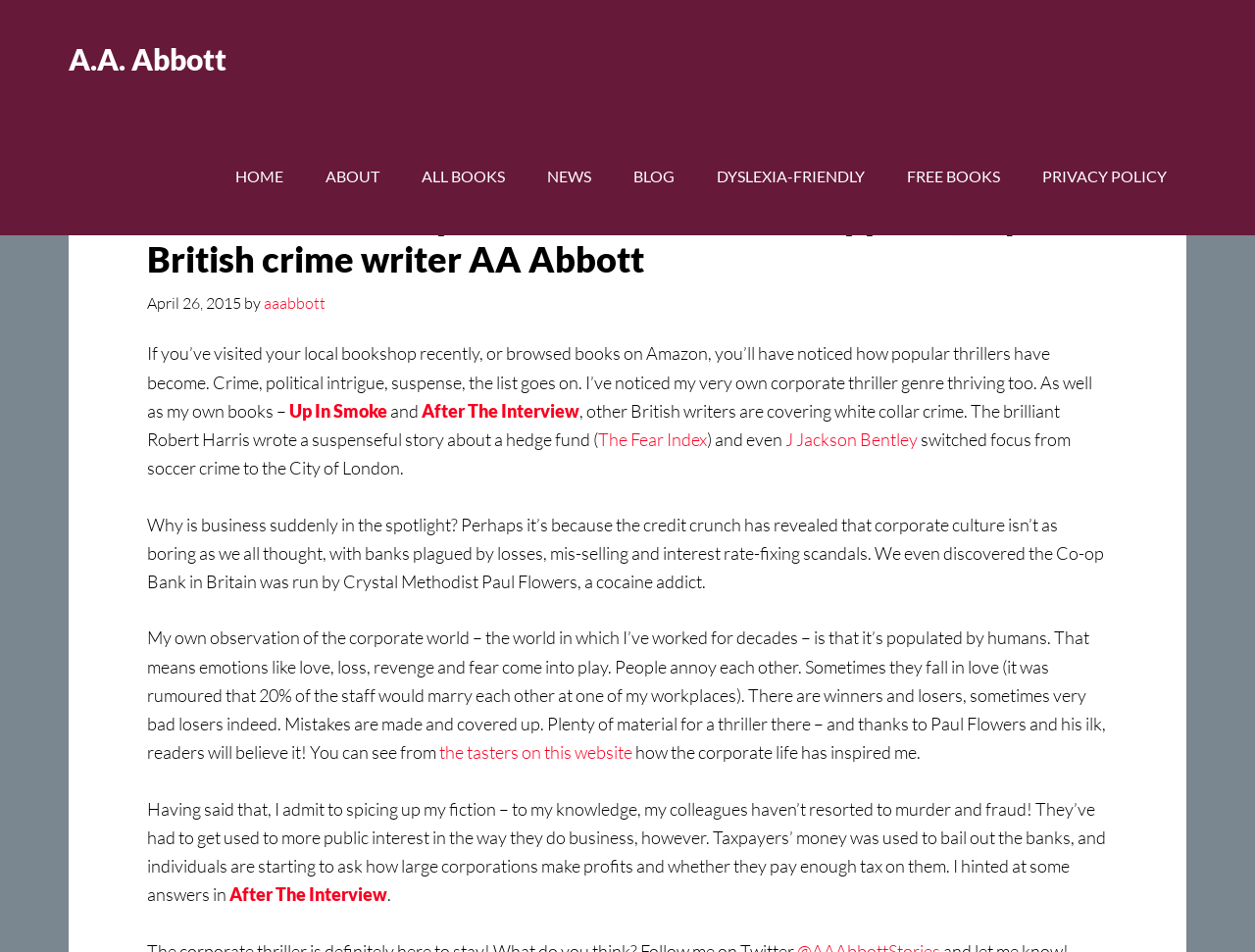Please determine and provide the text content of the webpage's heading.

The rise of the corporate thriller – it’s unstoppable, says British crime writer AA Abbott